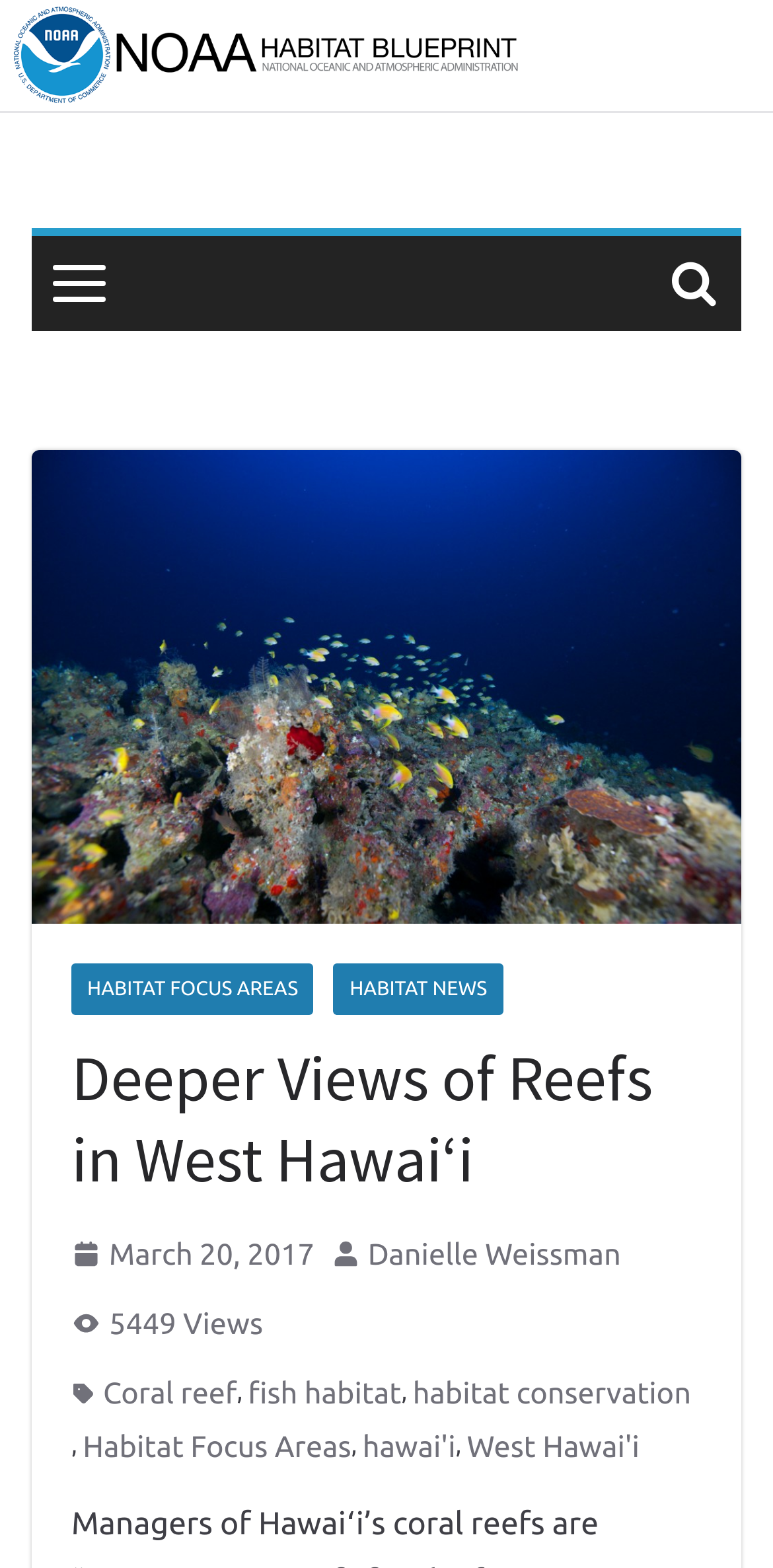Provide the bounding box coordinates for the UI element that is described as: "Habitat Focus Areas".

[0.107, 0.905, 0.454, 0.939]